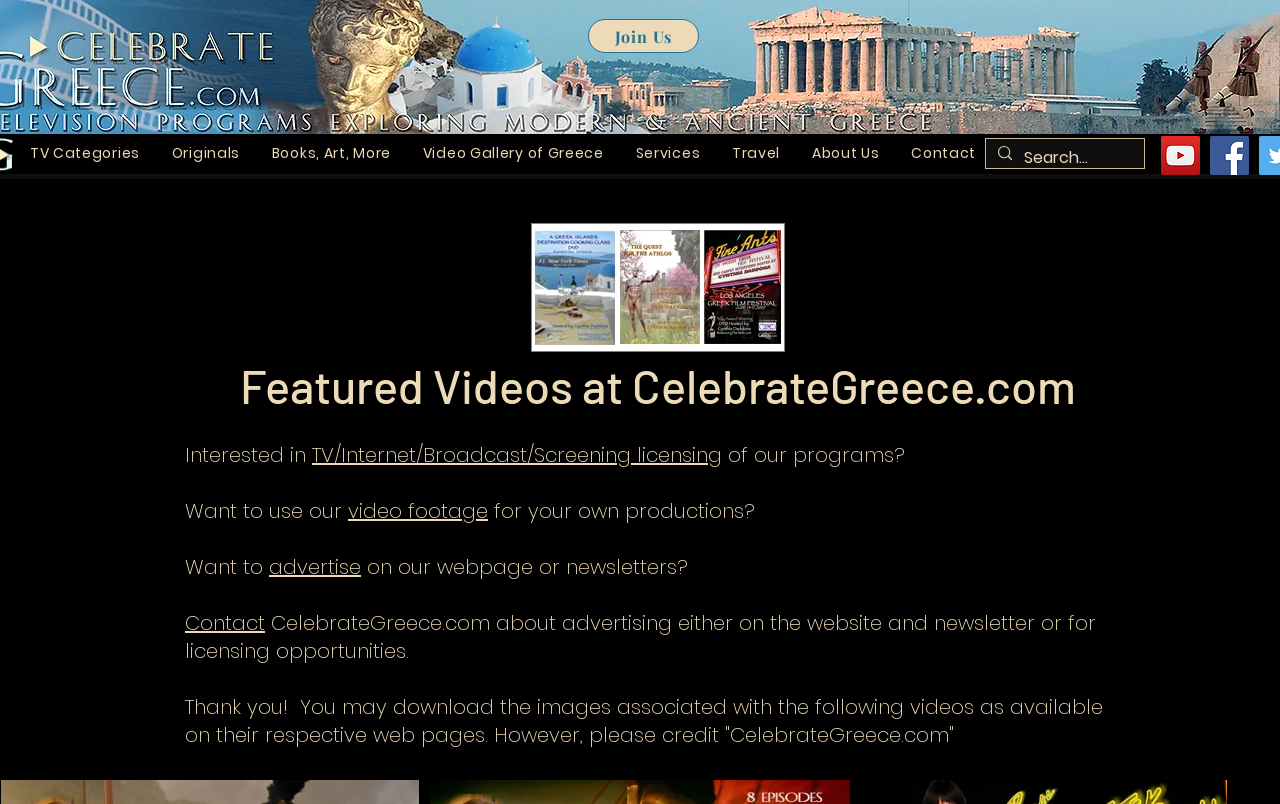Find and indicate the bounding box coordinates of the region you should select to follow the given instruction: "Search for videos".

[0.8, 0.173, 0.861, 0.221]